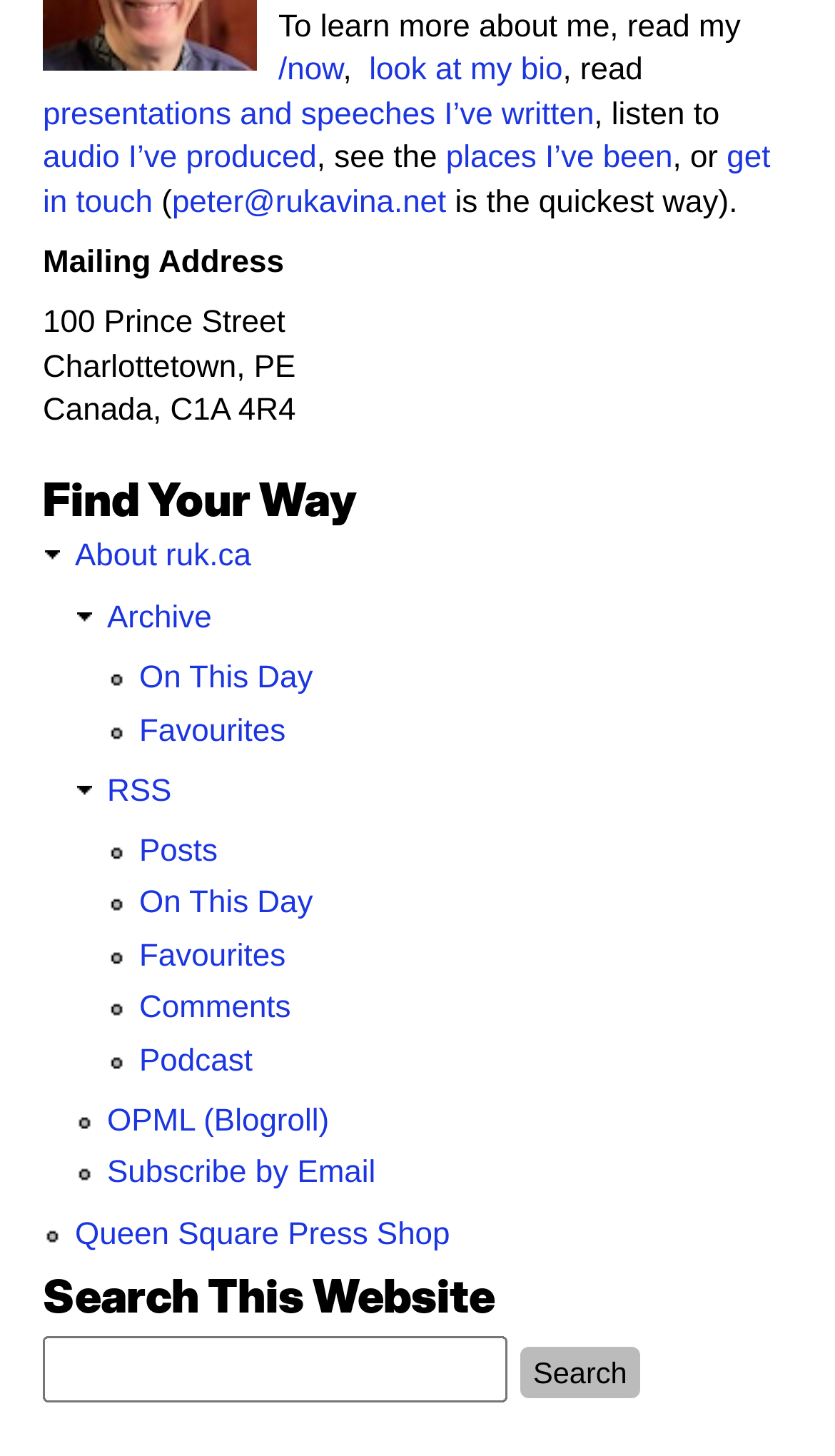Find the bounding box coordinates of the element to click in order to complete the given instruction: "listen to audio produced by the author."

[0.051, 0.098, 0.379, 0.121]